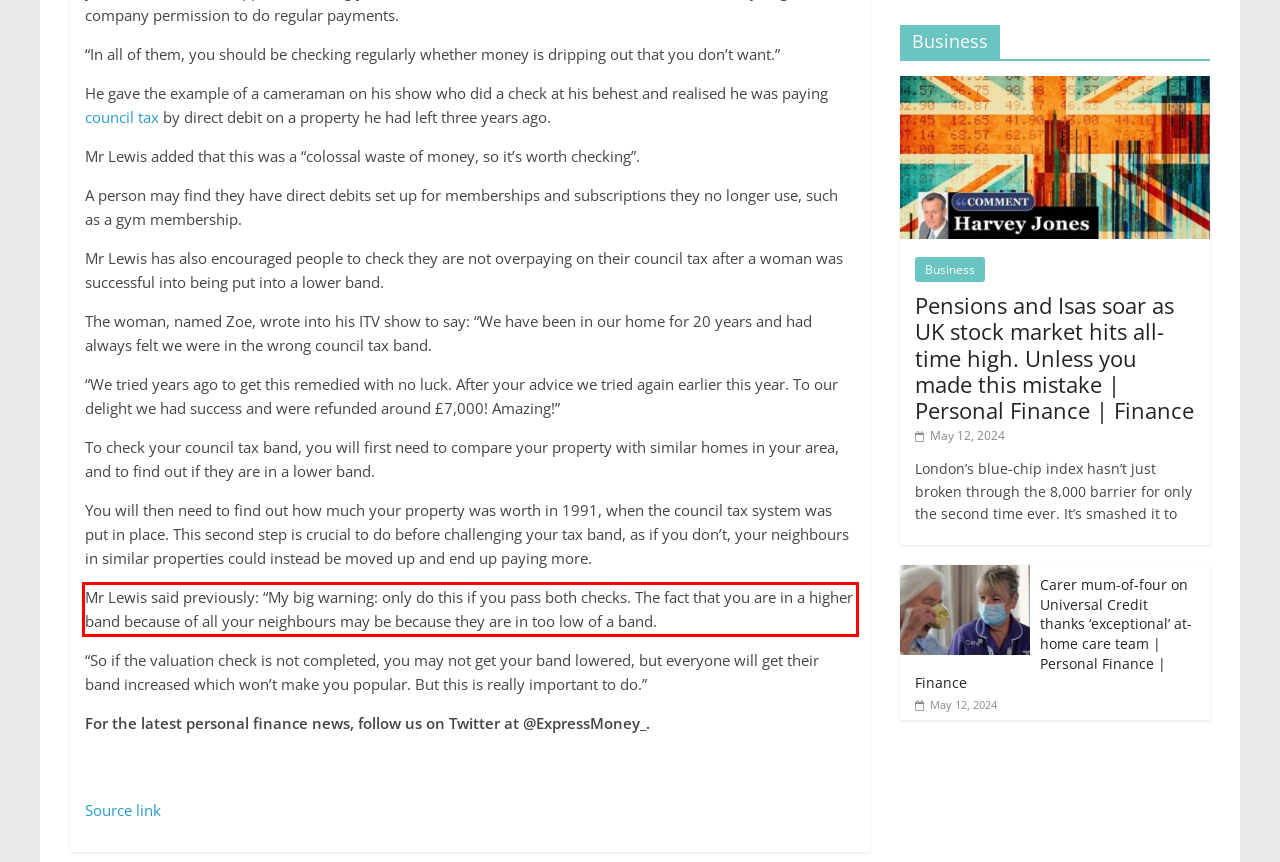Please perform OCR on the text within the red rectangle in the webpage screenshot and return the text content.

Mr Lewis said previously: “My big warning: only do this if you pass both checks. The fact that you are in a higher band because of all your neighbours may be because they are in too low of a band.